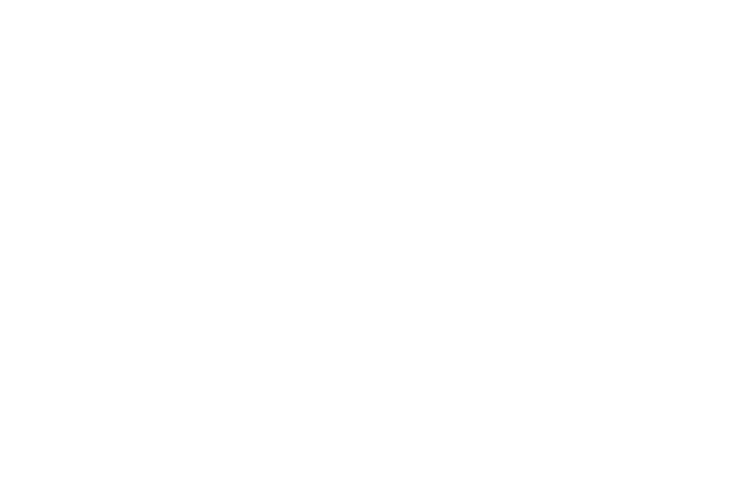Convey all the details present in the image.

The image appears to be a stylized representation of a hotel logo or emblem, likely associated with "Wemeet Hotel," a sustainable accommodation located in Pingtung City. This hotel emphasizes personalized service and a comfortable atmosphere, catering to both tourists and business travelers. The design is likely to convey a sense of warmth and hospitality, aligning with the hotel's mission of providing a welcoming space for its guests. The vibrant colors and modern aesthetics may reflect the lively environment of Pingtung, considering its proximity to notable attractions like the famous Pingtung night market and local cultural experiences.